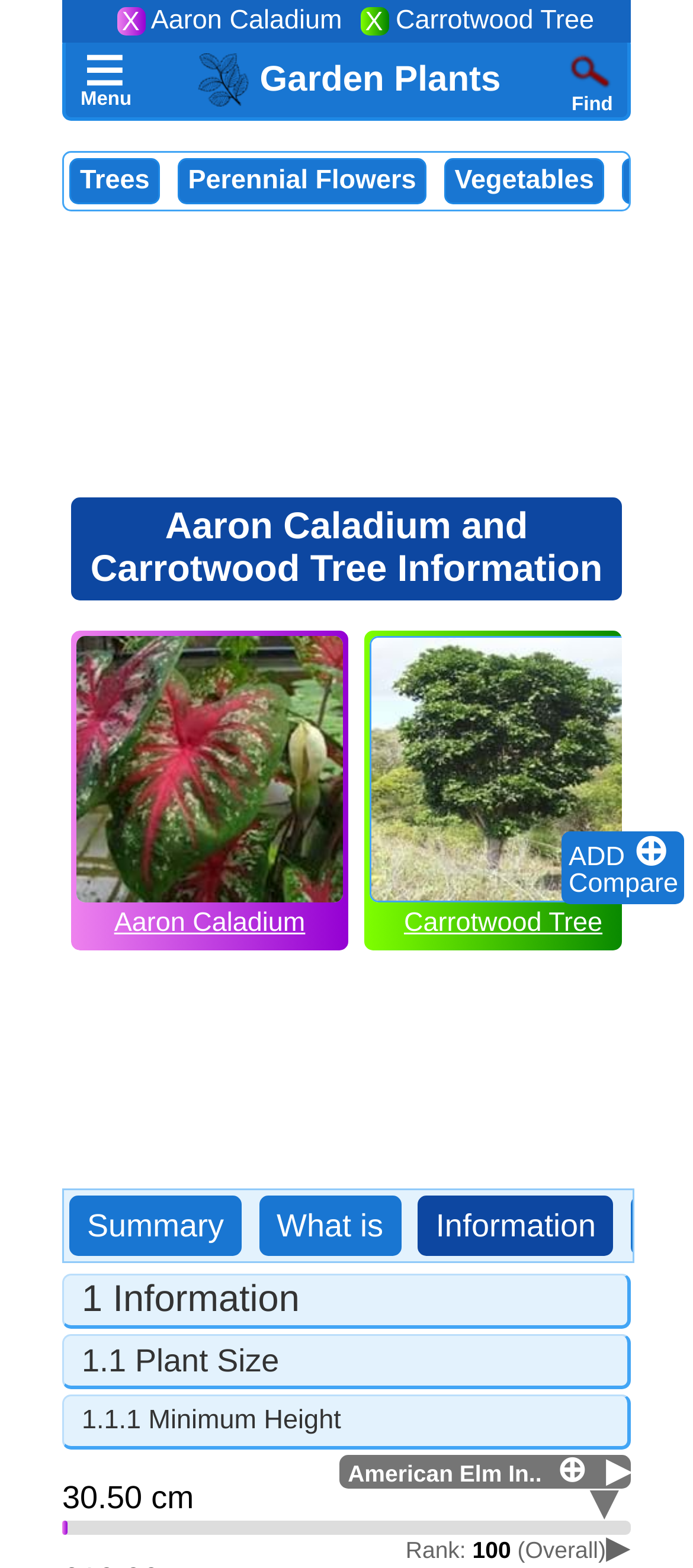Extract the bounding box coordinates of the UI element described: "What is". Provide the coordinates in the format [left, top, right, bottom] with values ranging from 0 to 1.

[0.399, 0.768, 0.553, 0.795]